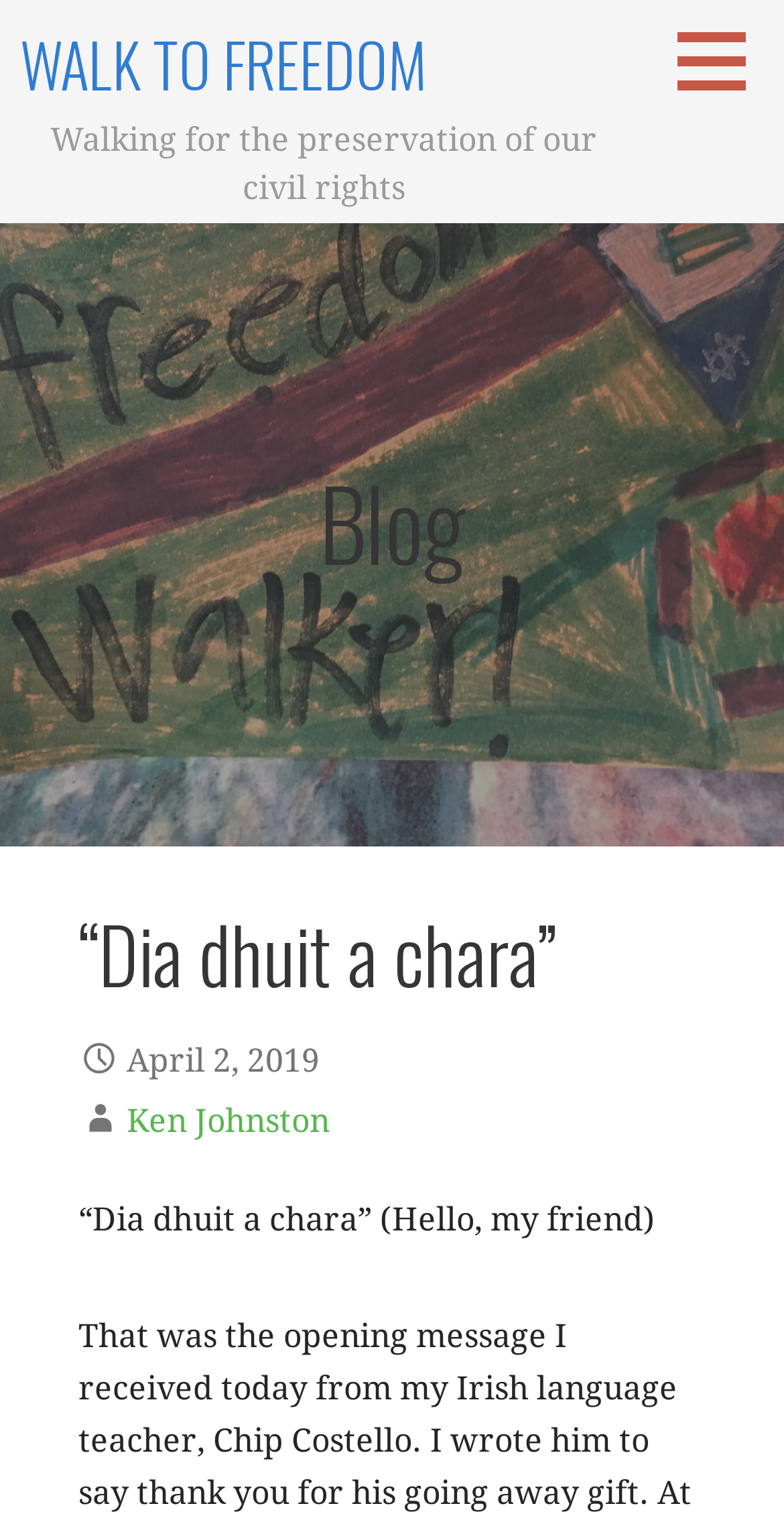What is the date of the blog post?
Look at the image and provide a short answer using one word or a phrase.

April 2, 2019